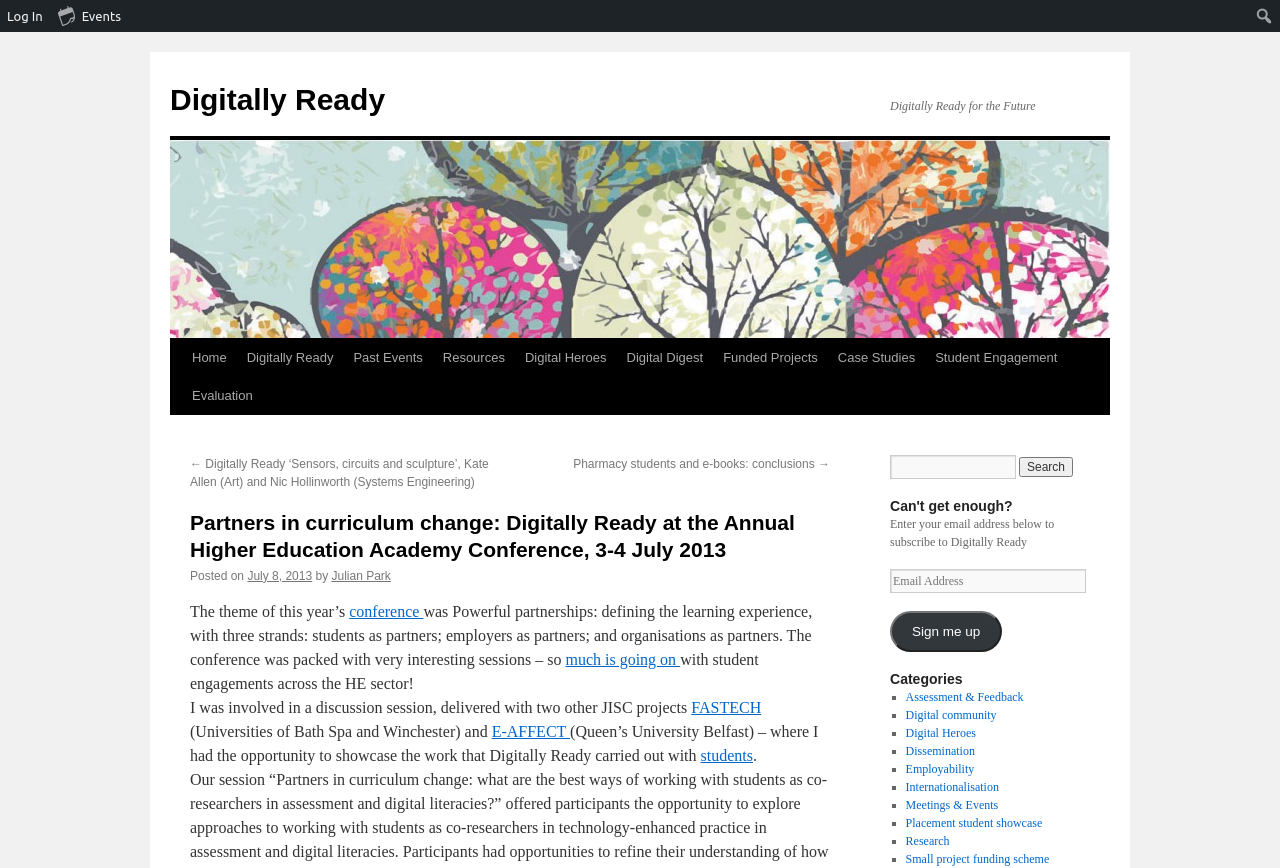Specify the bounding box coordinates of the area to click in order to execute this command: 'Search for something'. The coordinates should consist of four float numbers ranging from 0 to 1, and should be formatted as [left, top, right, bottom].

None